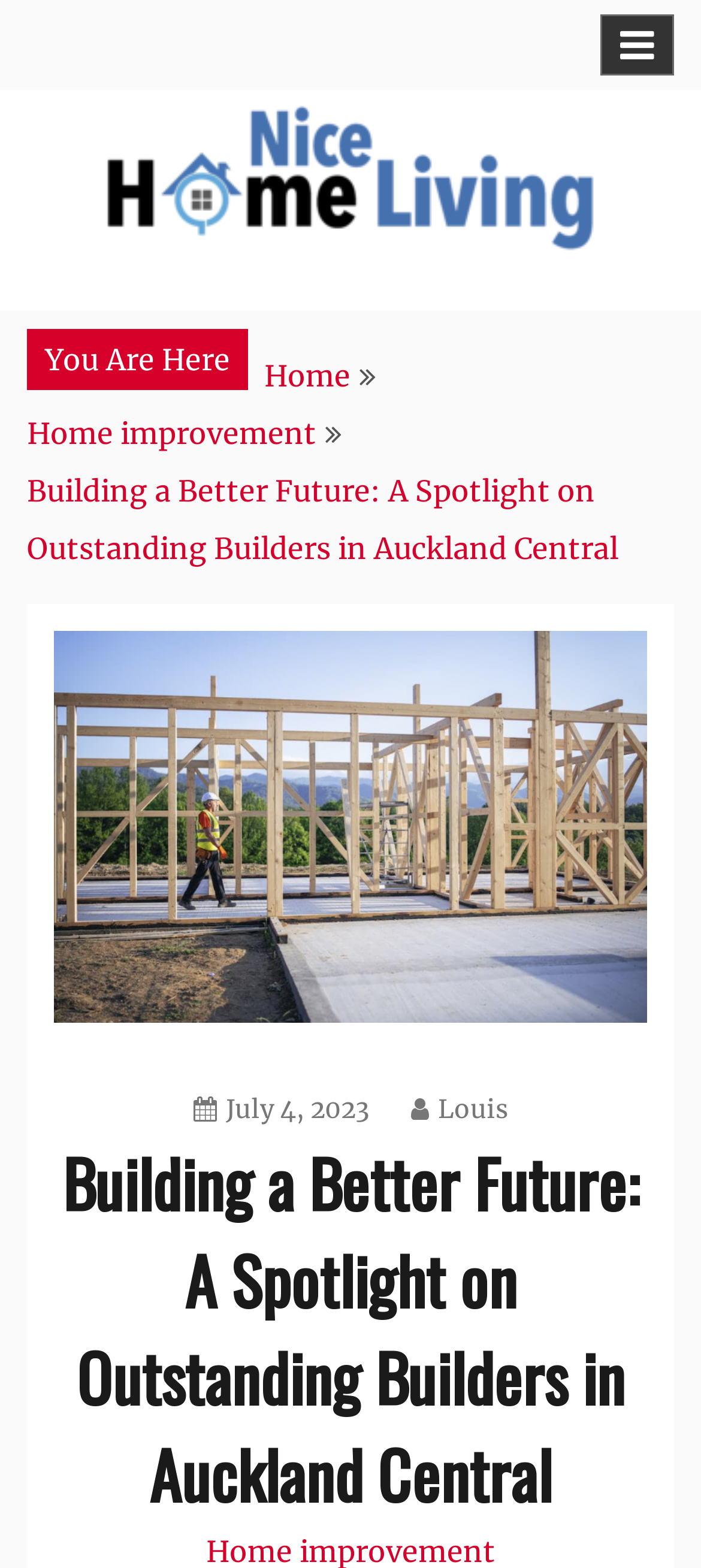Pinpoint the bounding box coordinates of the element to be clicked to execute the instruction: "View the article Building a Better Future: A Spotlight on Outstanding Builders in Auckland Central".

[0.077, 0.723, 0.923, 0.971]